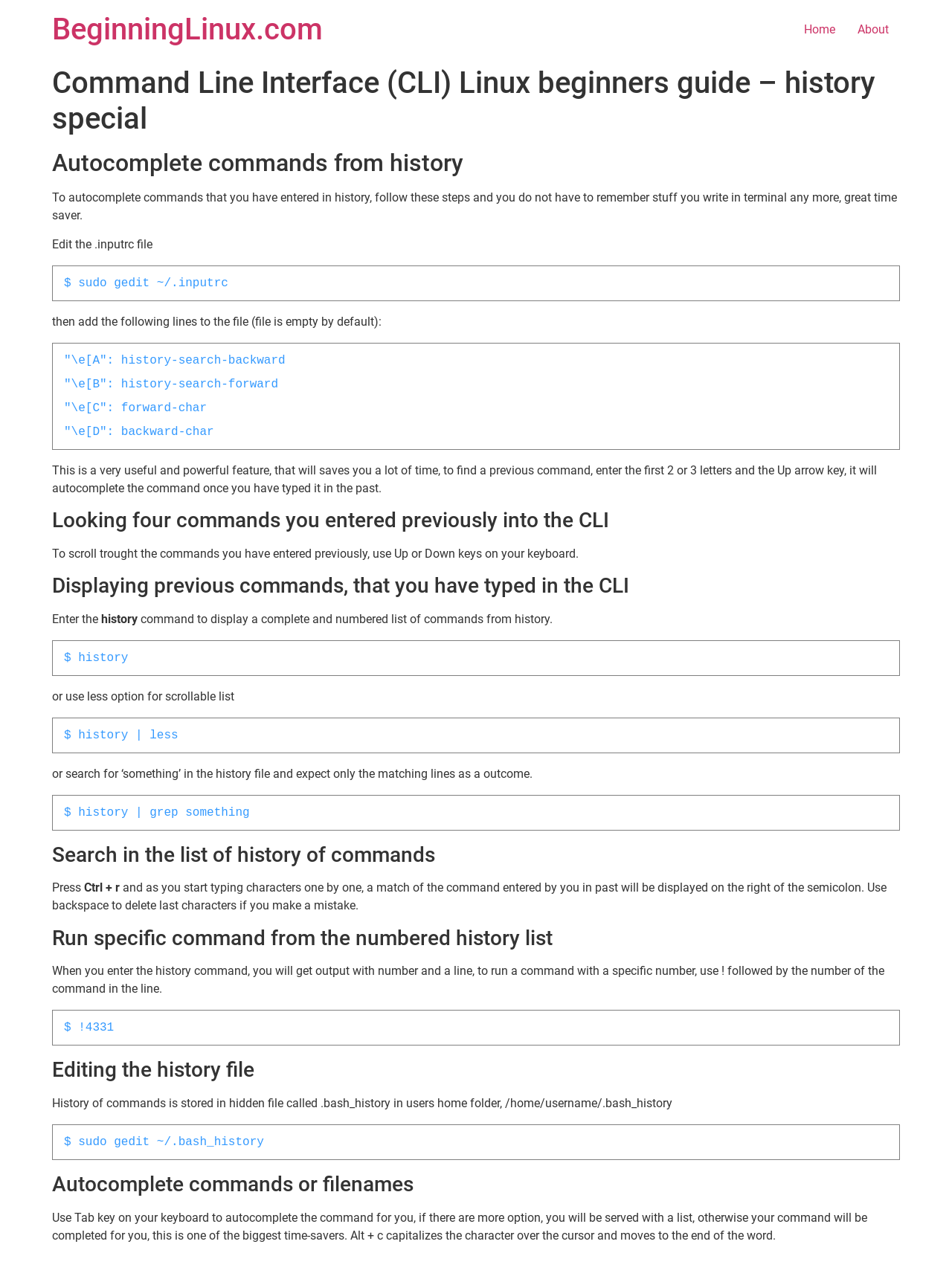What is the purpose of the Tab key in command line interface?
Use the information from the image to give a detailed answer to the question.

According to the webpage, the Tab key is used to autocomplete the command for you. If there are more options, you will be served with a list, otherwise, your command will be completed for you. This is one of the biggest time-savers.